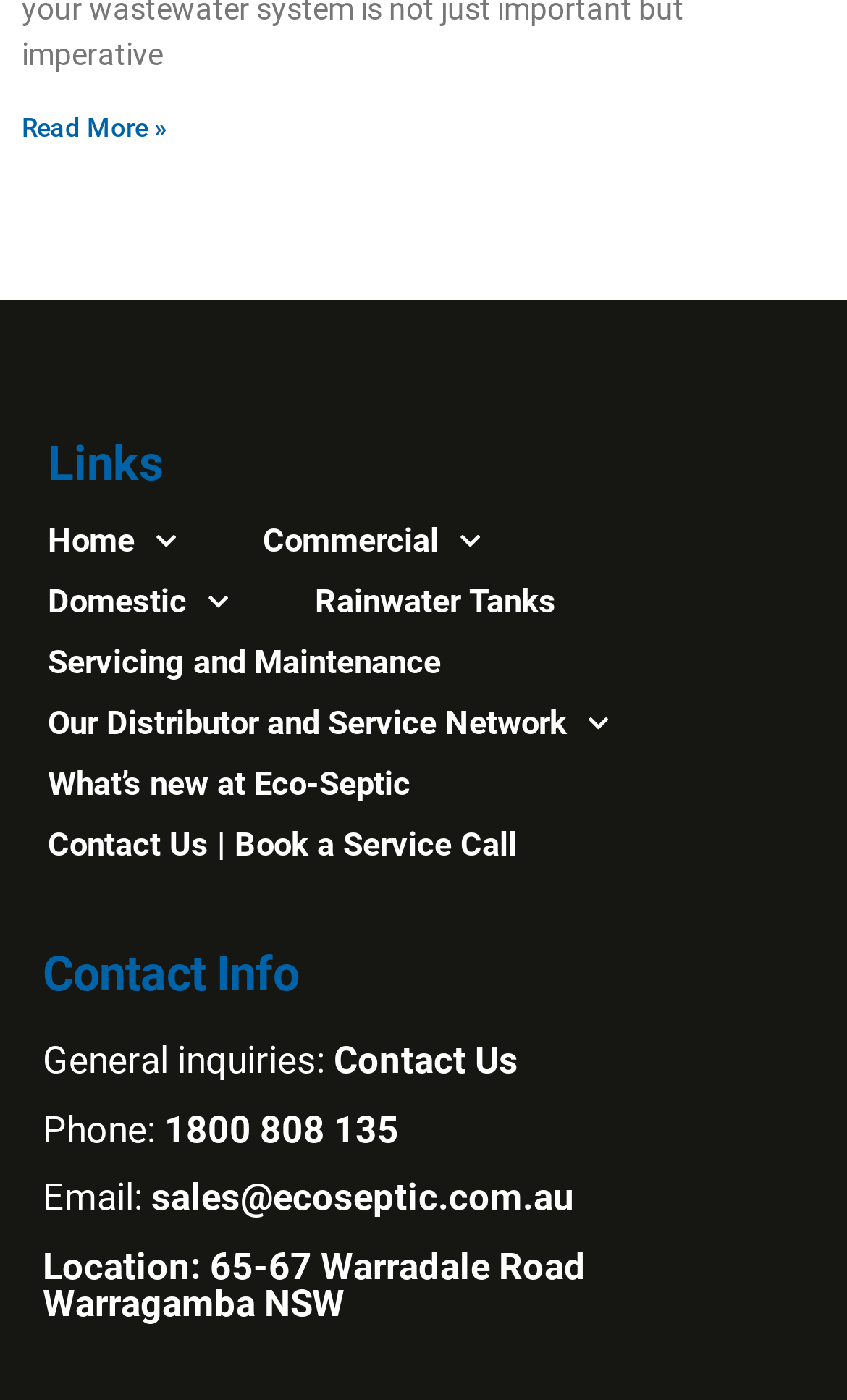What type of products does the company offer?
Provide a comprehensive and detailed answer to the question.

I inferred the types of products offered by the company from the navigation menu, which includes links to 'Commercial', 'Domestic', 'Rainwater Tanks', and 'Servicing and Maintenance', suggesting that the company offers wastewater systems and rainwater tanks.